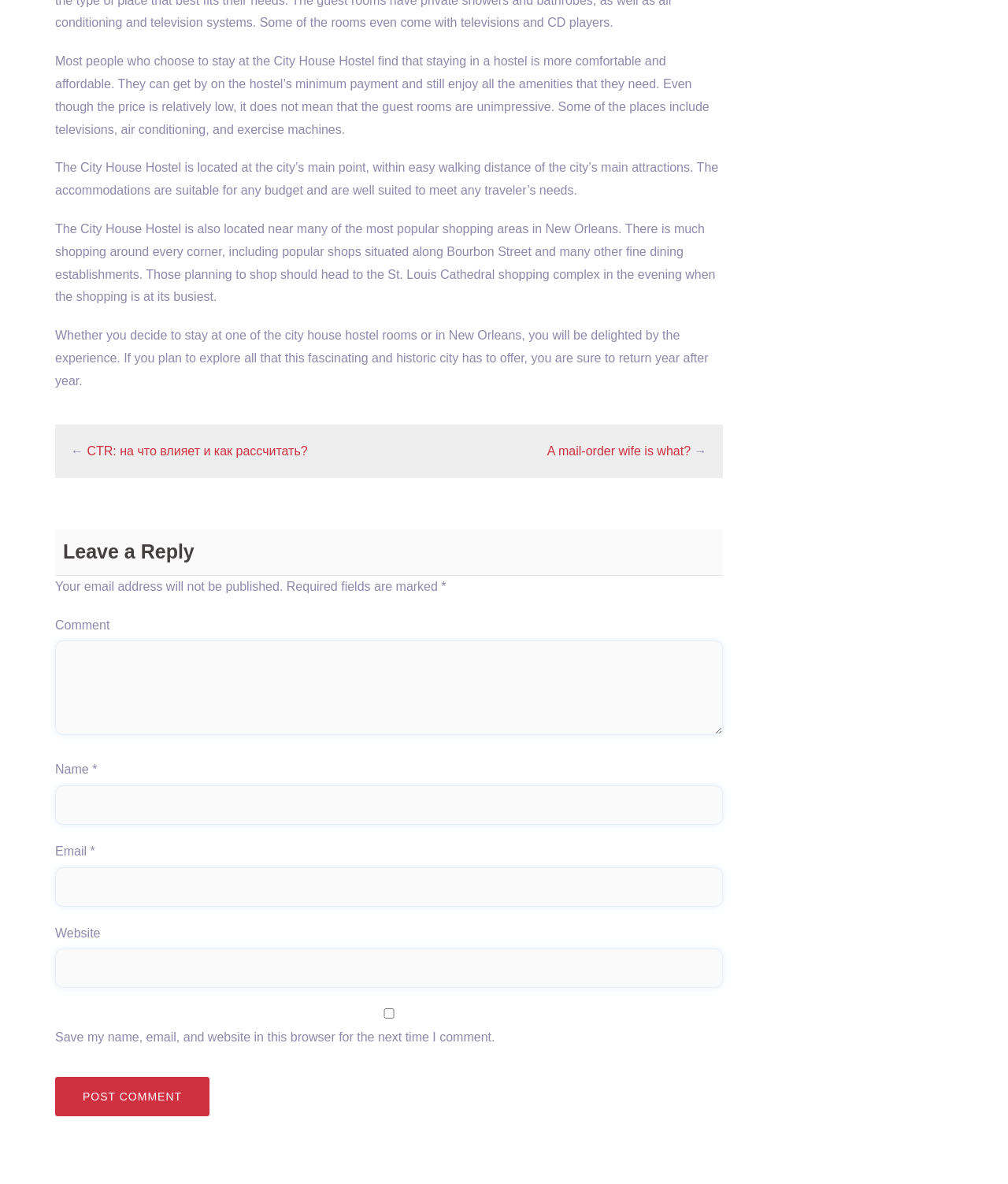Identify the bounding box for the described UI element: "parent_node: Website name="url"".

[0.055, 0.801, 0.717, 0.835]